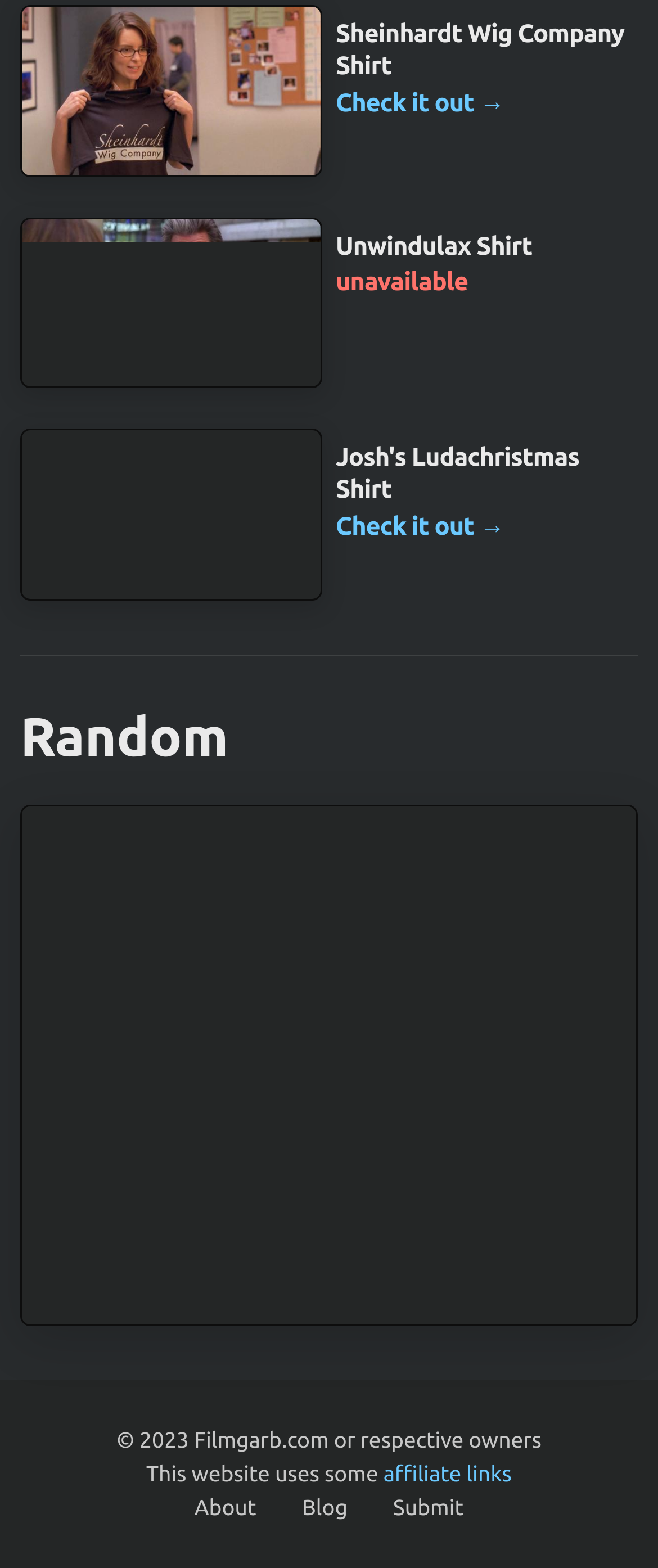Kindly determine the bounding box coordinates for the clickable area to achieve the given instruction: "View Sheinhardt Wig Company Shirt".

[0.033, 0.004, 0.487, 0.111]